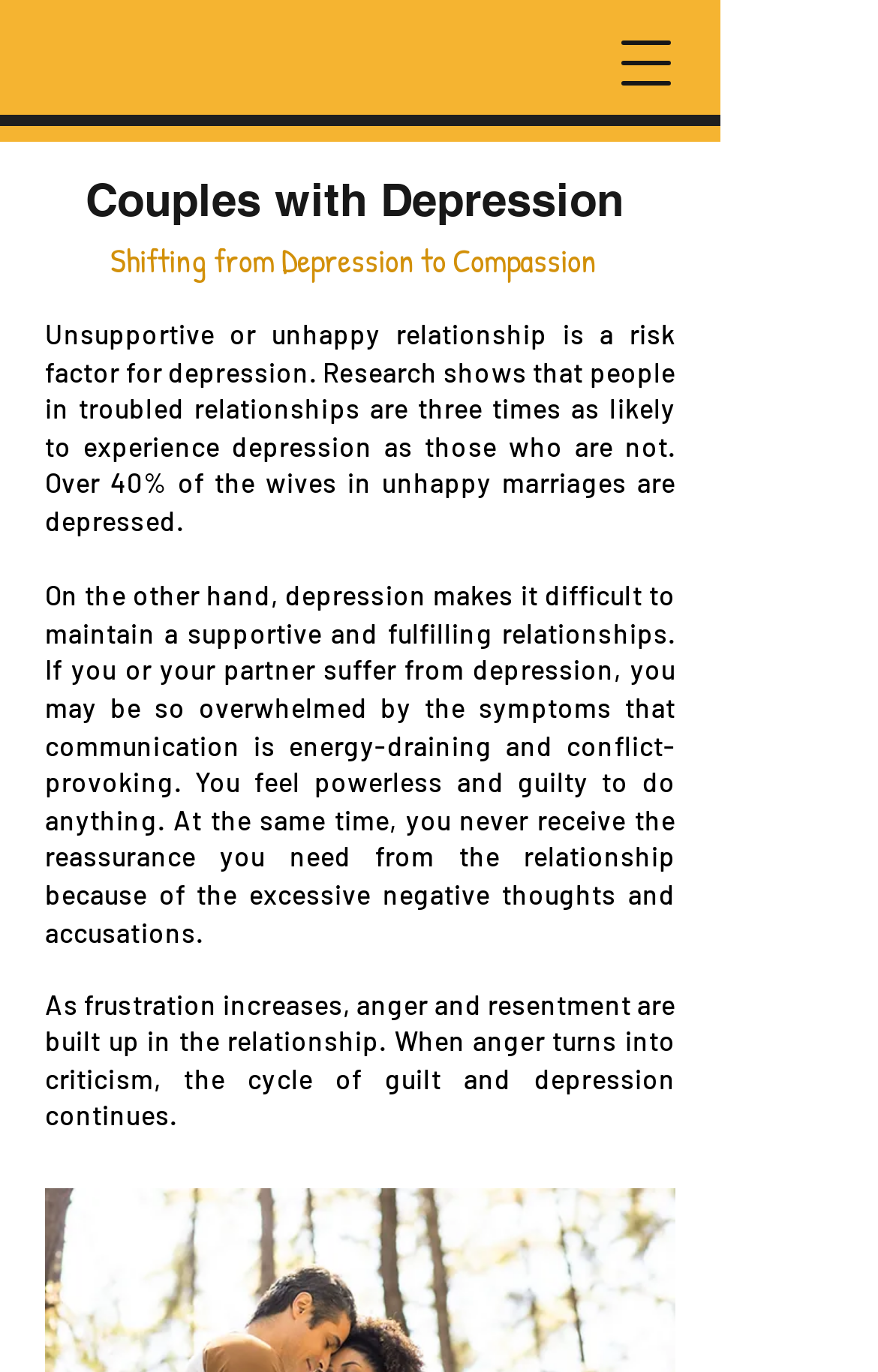Use a single word or phrase to answer this question: 
What is the effect of depression on relationships?

Difficult to maintain